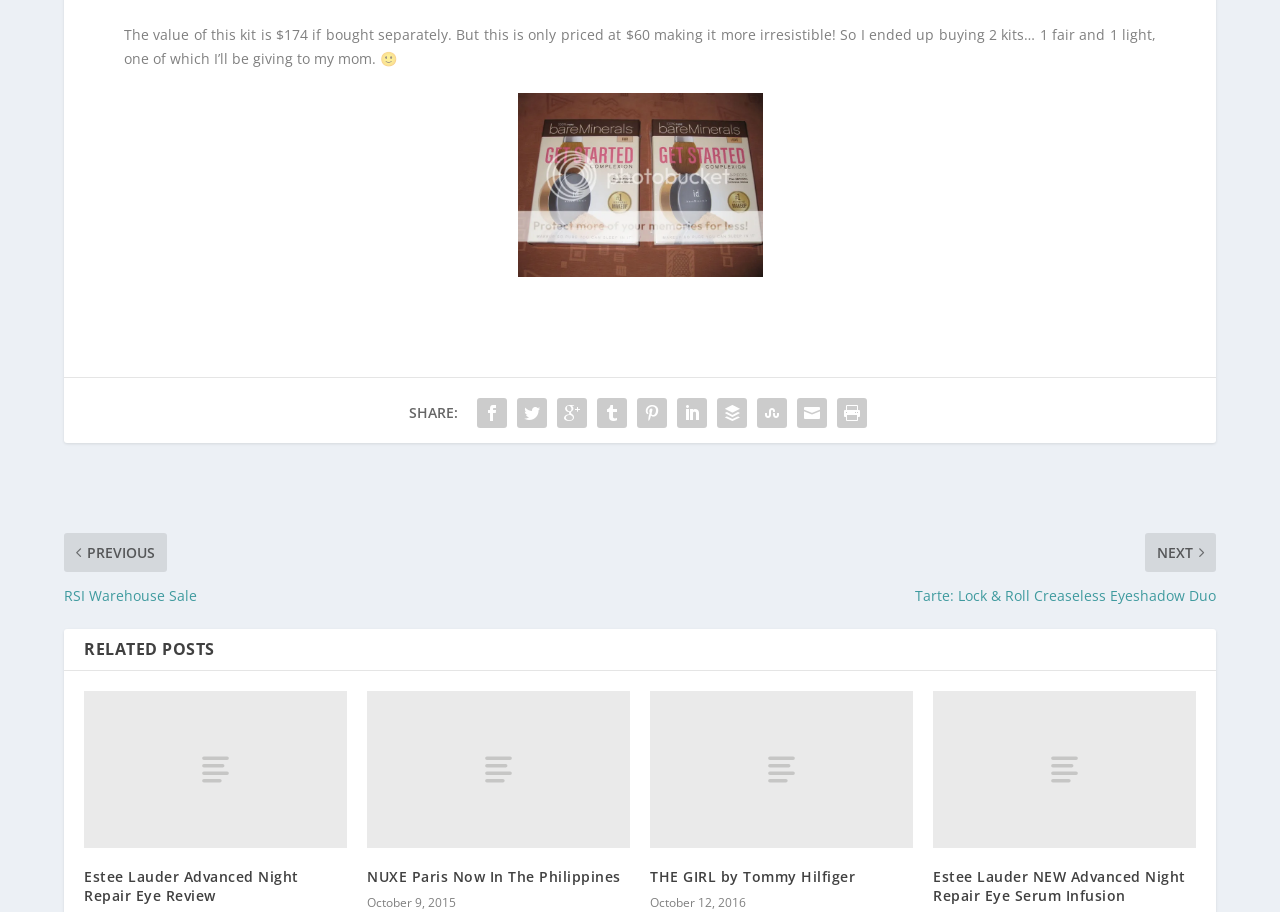Using the description "alt="Bare Escentuals Get Started Kit"", locate and provide the bounding box of the UI element.

[0.097, 0.102, 0.903, 0.304]